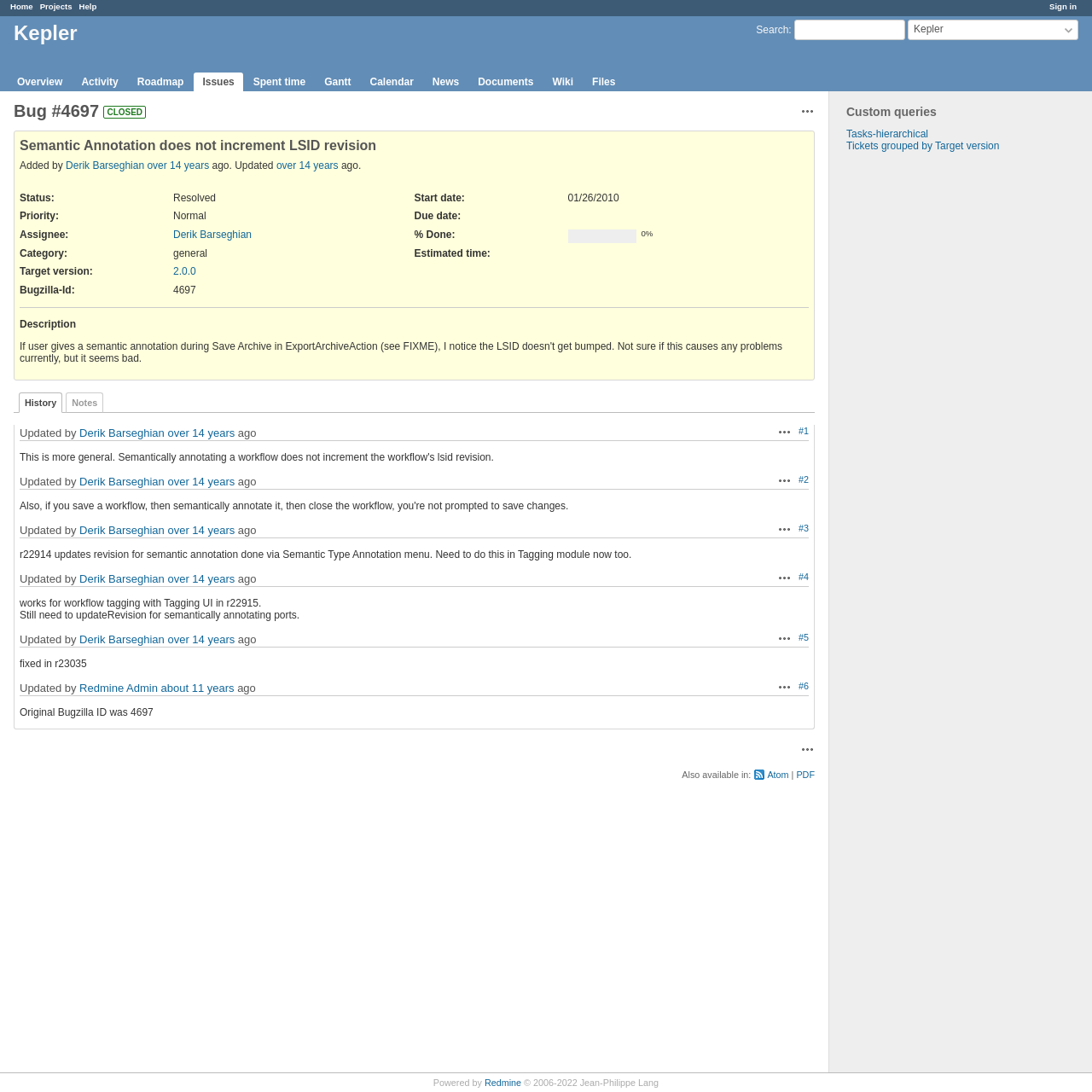Please specify the bounding box coordinates of the area that should be clicked to accomplish the following instruction: "Sign in". The coordinates should consist of four float numbers between 0 and 1, i.e., [left, top, right, bottom].

[0.961, 0.002, 0.986, 0.01]